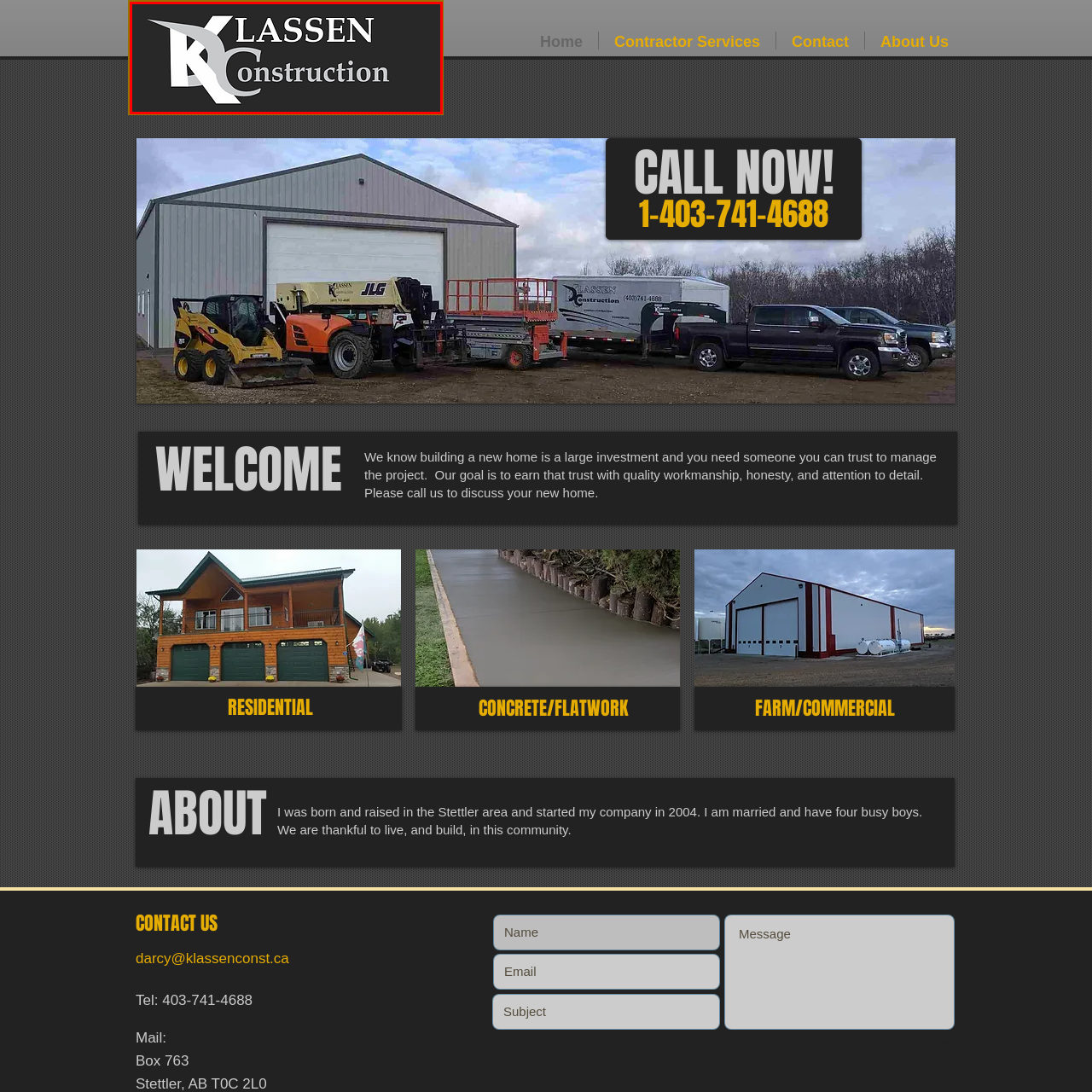Check the image marked by the red frame and reply to the question using one word or phrase:
What is the tone conveyed by the color palette?

Professional and polished